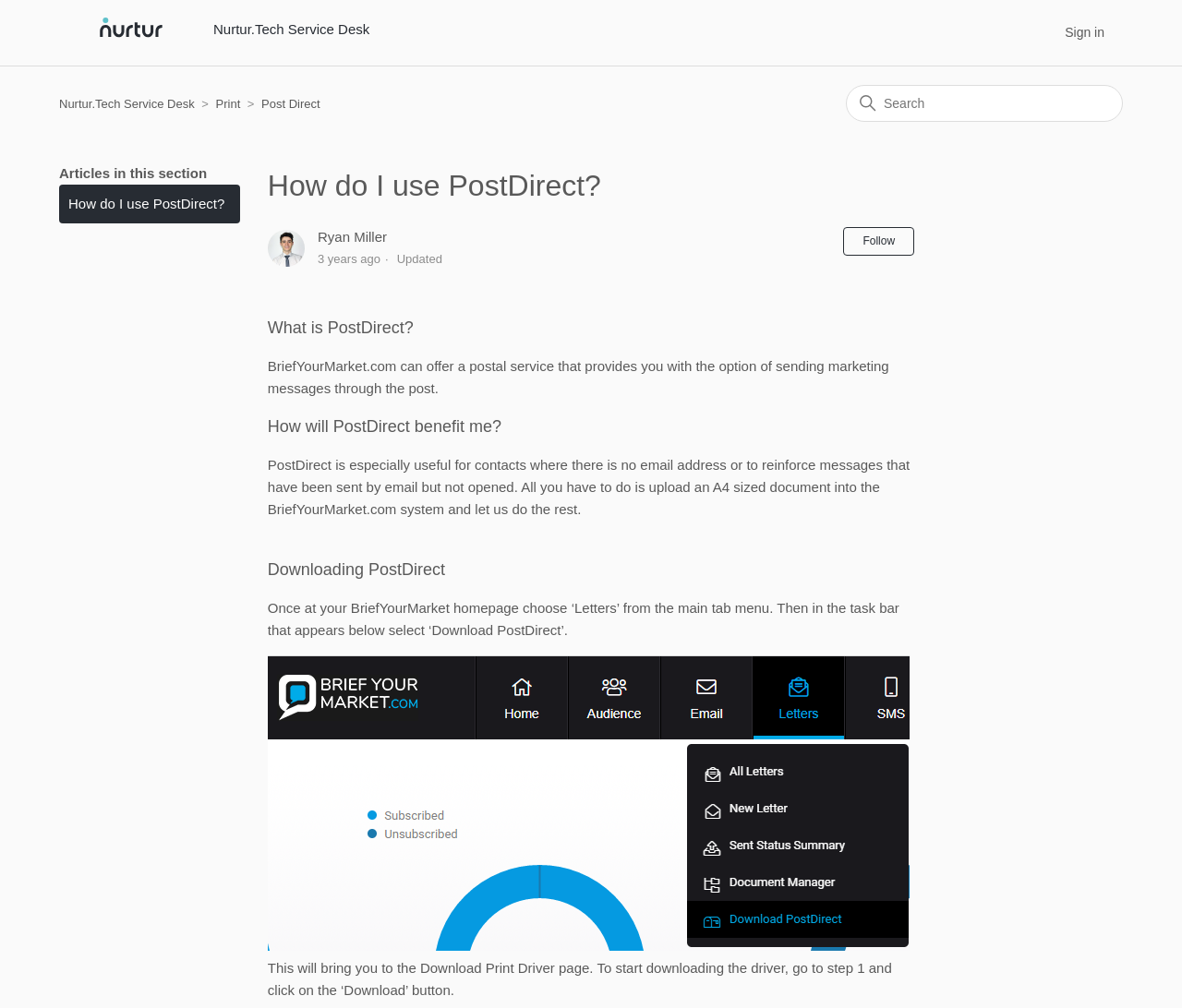Extract the bounding box of the UI element described as: "Sign in".

[0.901, 0.023, 0.95, 0.042]